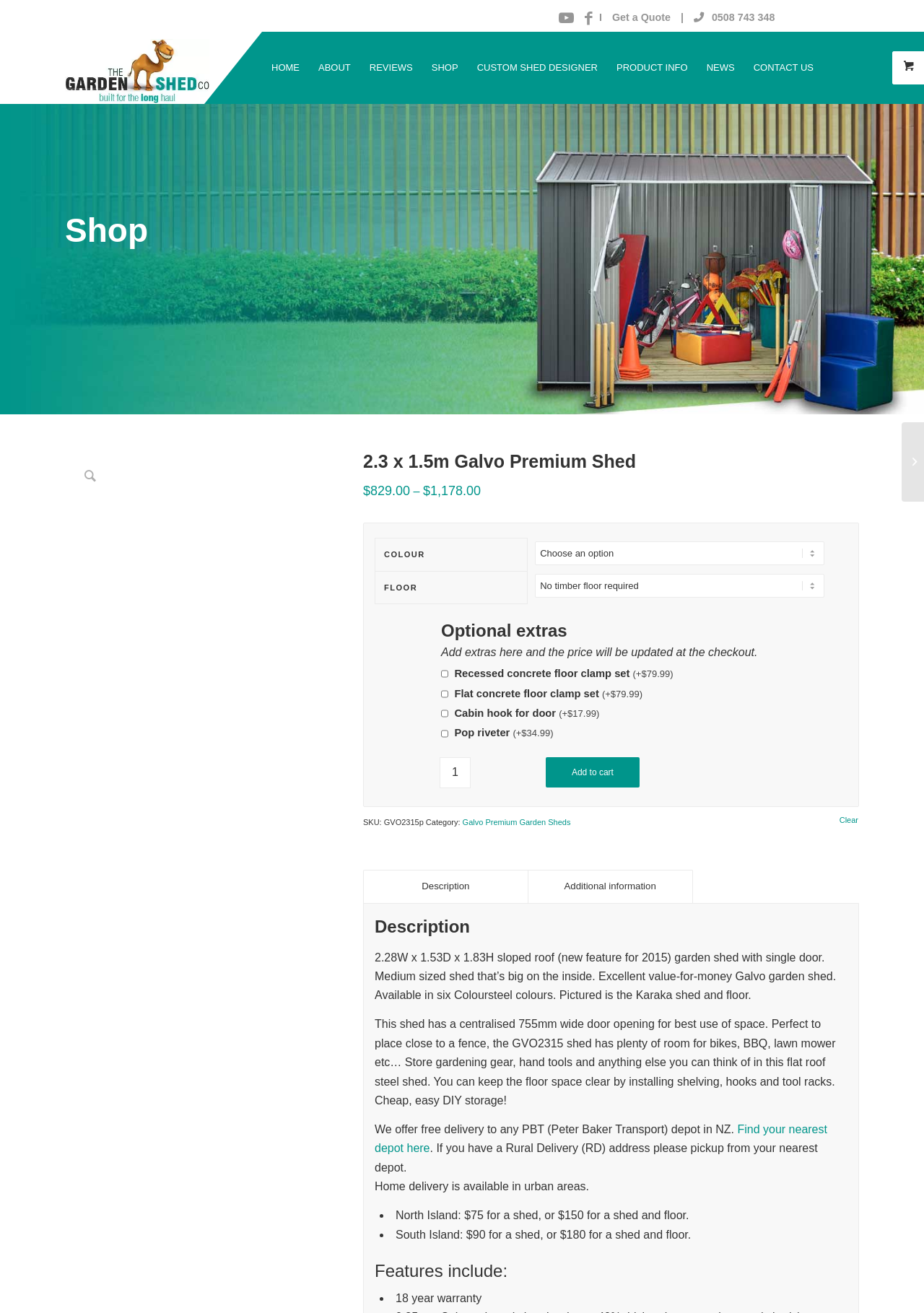Determine the coordinates of the bounding box that should be clicked to complete the instruction: "Click the 'Description' tab". The coordinates should be represented by four float numbers between 0 and 1: [left, top, right, bottom].

[0.393, 0.663, 0.572, 0.688]